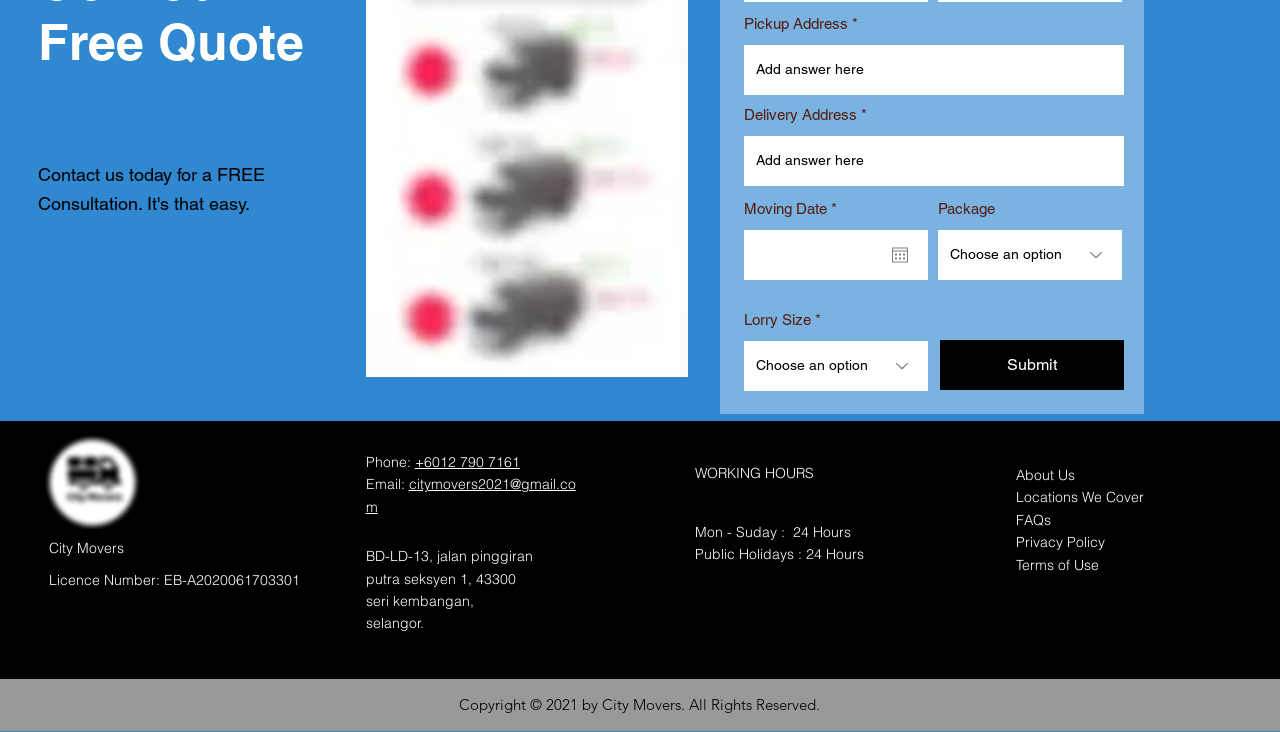Using floating point numbers between 0 and 1, provide the bounding box coordinates in the format (top-left x, top-left y, bottom-right x, bottom-right y). Locate the UI element described here: FAQs

[0.794, 0.698, 0.821, 0.722]